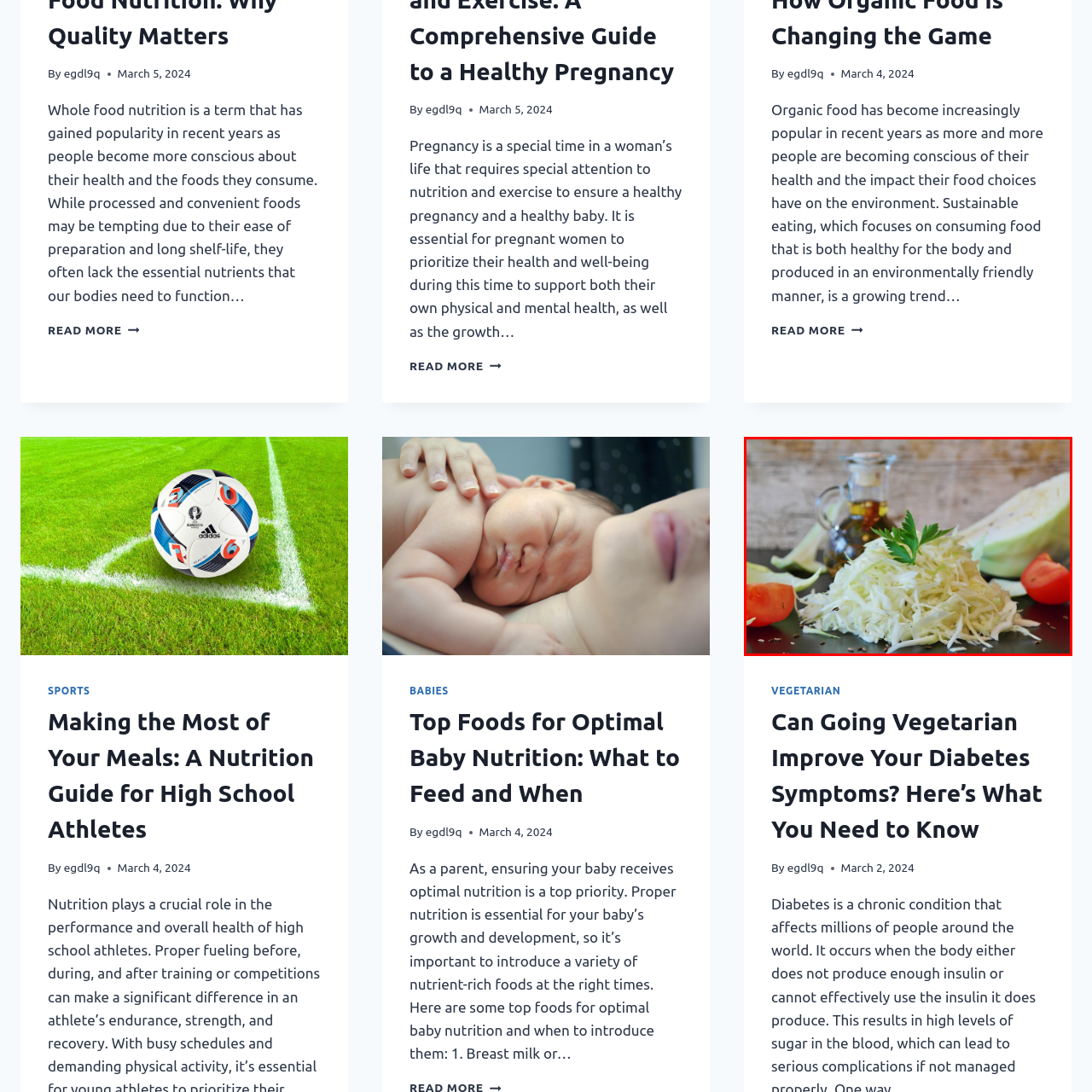Look at the image inside the red boundary and respond to the question with a single word or phrase: What is the purpose of the small glass bottle?

Dressing or flavor enhancement